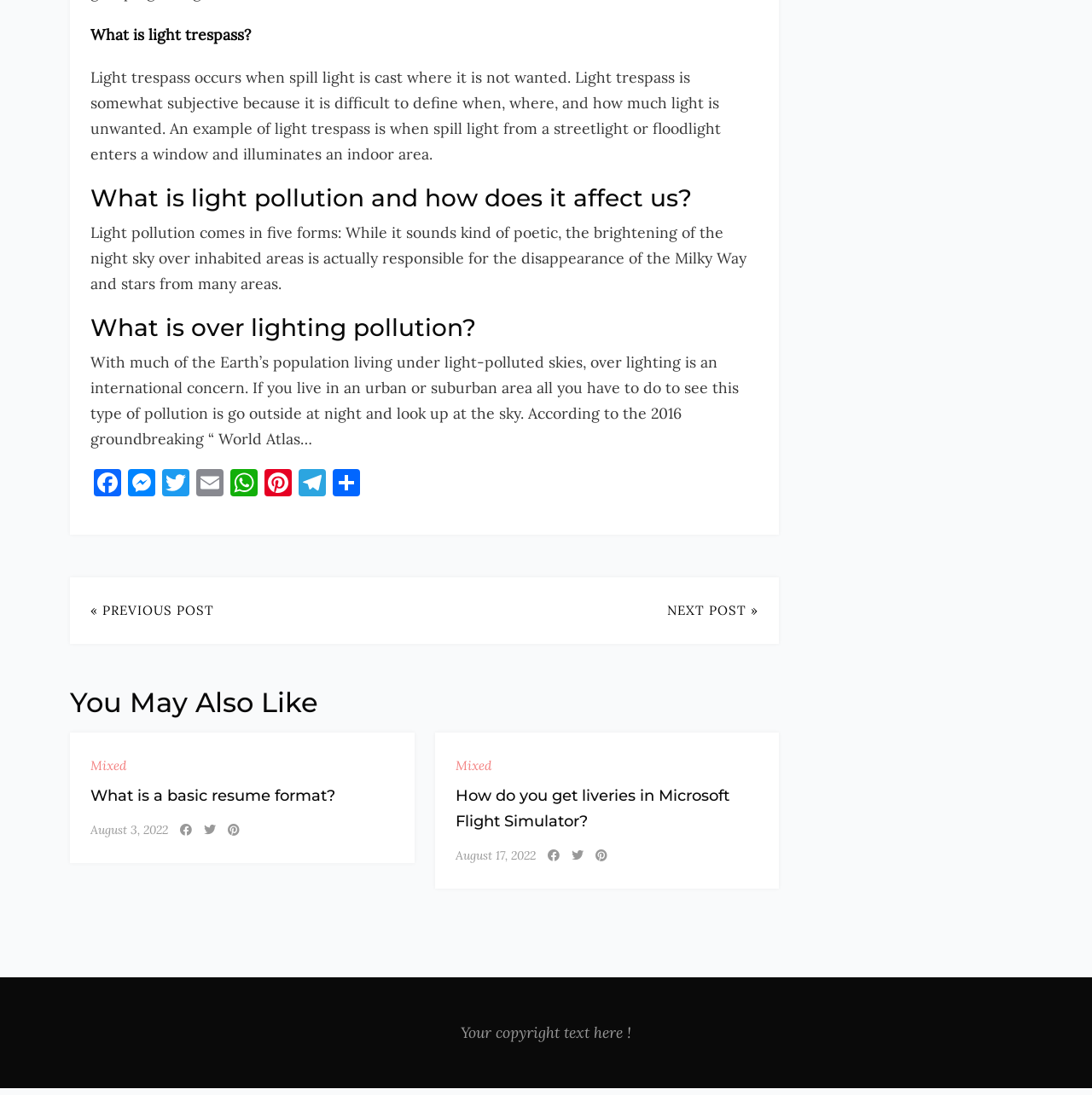Specify the bounding box coordinates of the region I need to click to perform the following instruction: "Click on the 'Facebook' link". The coordinates must be four float numbers in the range of 0 to 1, i.e., [left, top, right, bottom].

[0.083, 0.428, 0.114, 0.457]